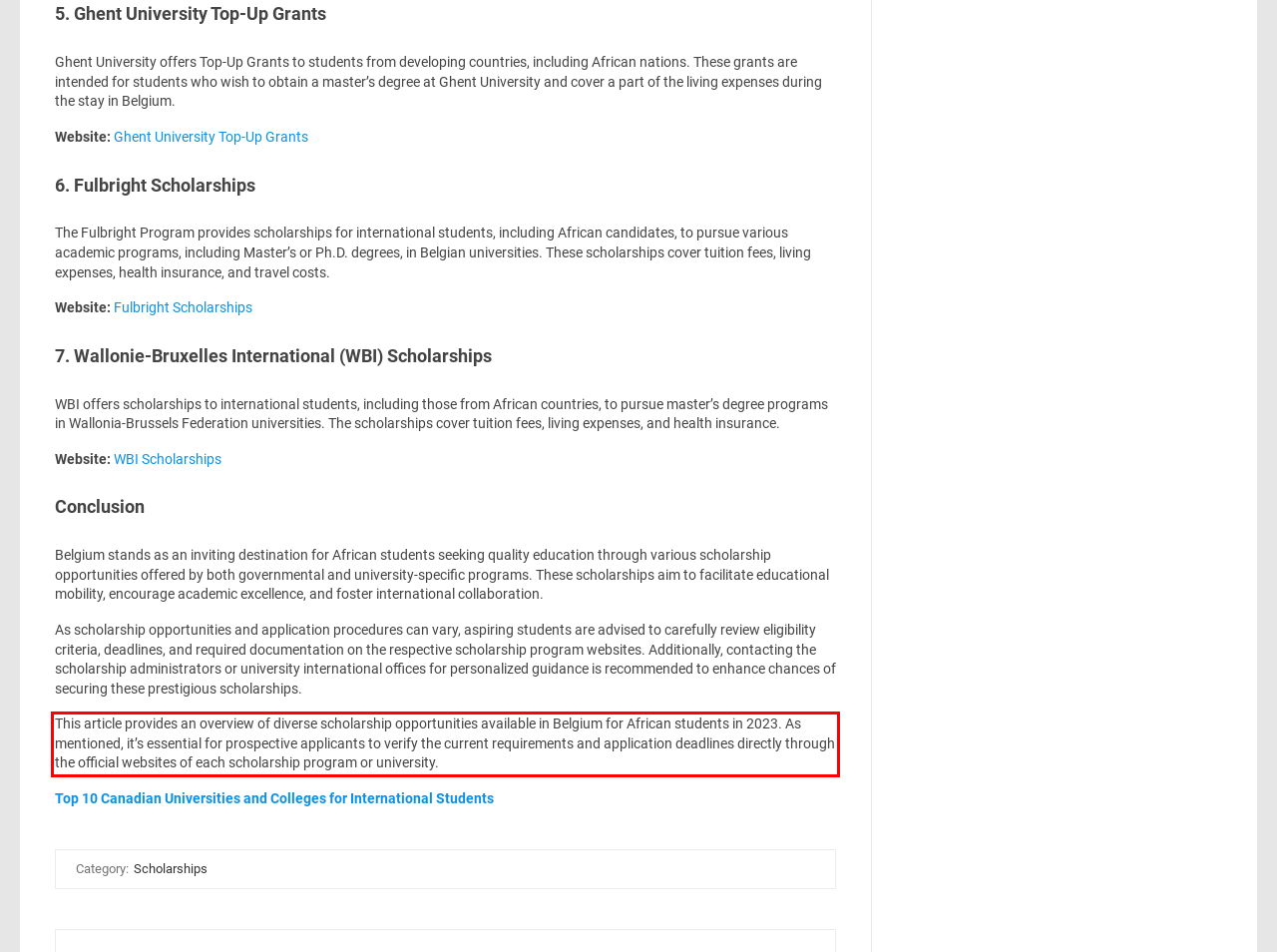Please identify the text within the red rectangular bounding box in the provided webpage screenshot.

This article provides an overview of diverse scholarship opportunities available in Belgium for African students in 2023. As mentioned, it’s essential for prospective applicants to verify the current requirements and application deadlines directly through the official websites of each scholarship program or university.